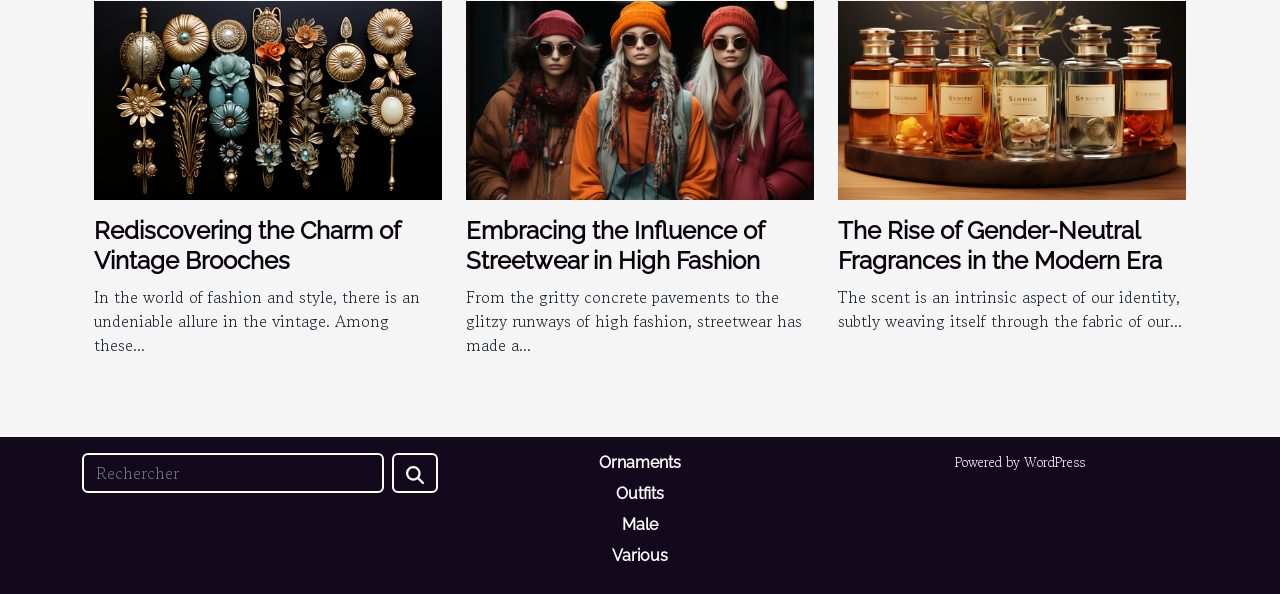Can you specify the bounding box coordinates for the region that should be clicked to fulfill this instruction: "Read about Rediscovering the Charm of Vintage Brooches".

[0.073, 0.145, 0.345, 0.185]